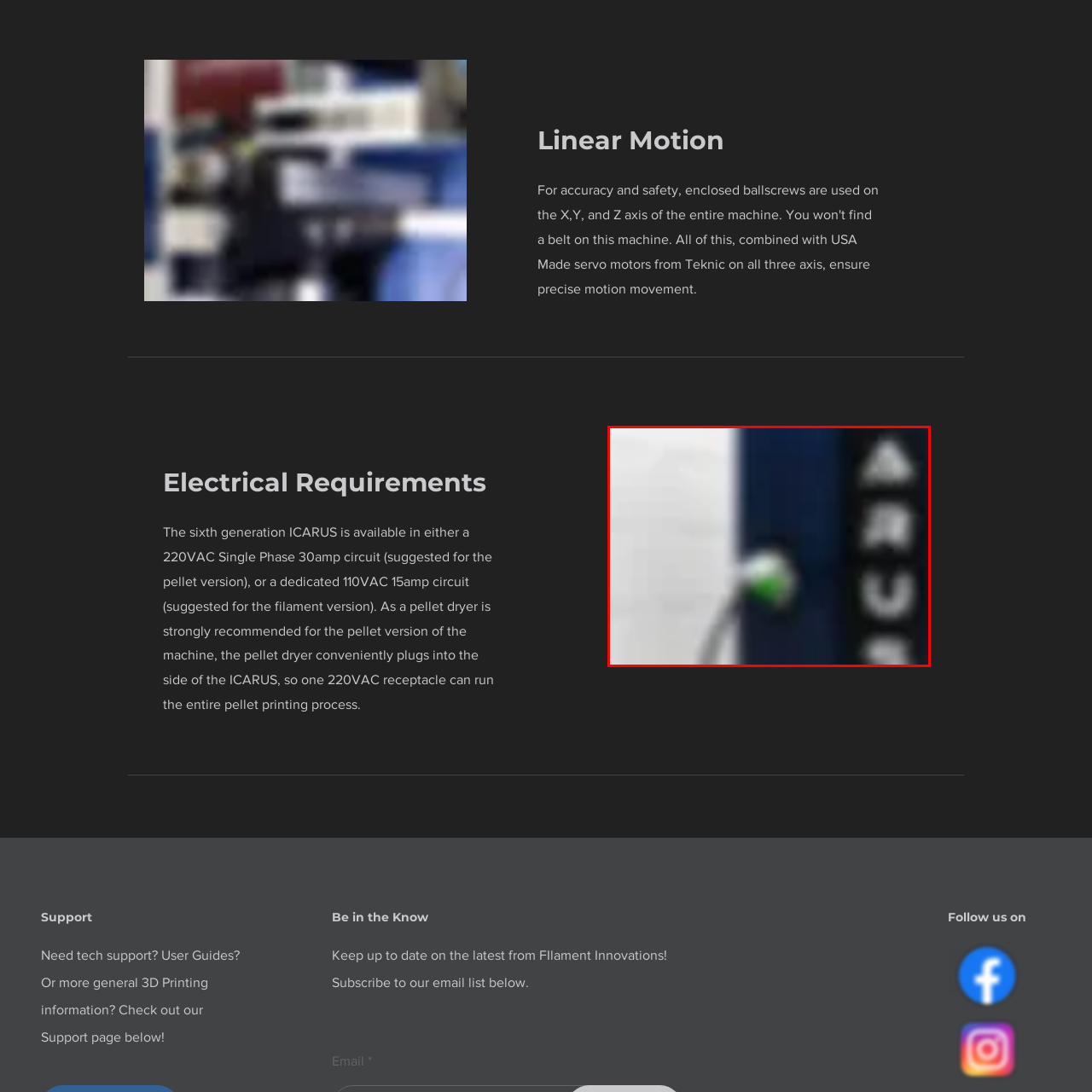Please scrutinize the image marked by the red boundary and answer the question that follows with a detailed explanation, using the image as evidence: 
What type of printing is the device engineered for?

The device is engineered for advanced applications such as pellet and filament printing, which is mentioned in the description of the device's modern design and utility.